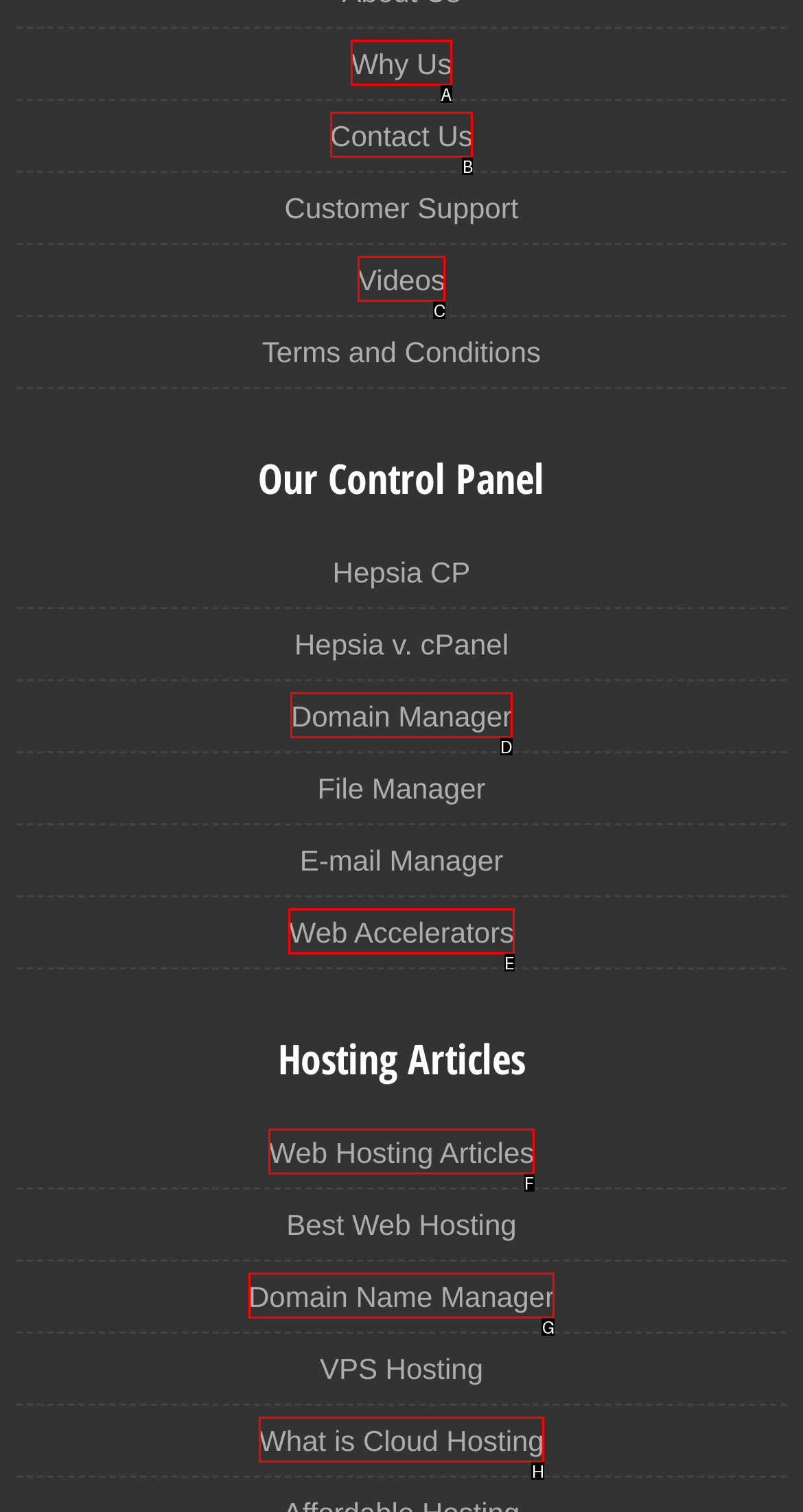Given the description: Samson Atekojo Usman, pick the option that matches best and answer with the corresponding letter directly.

None